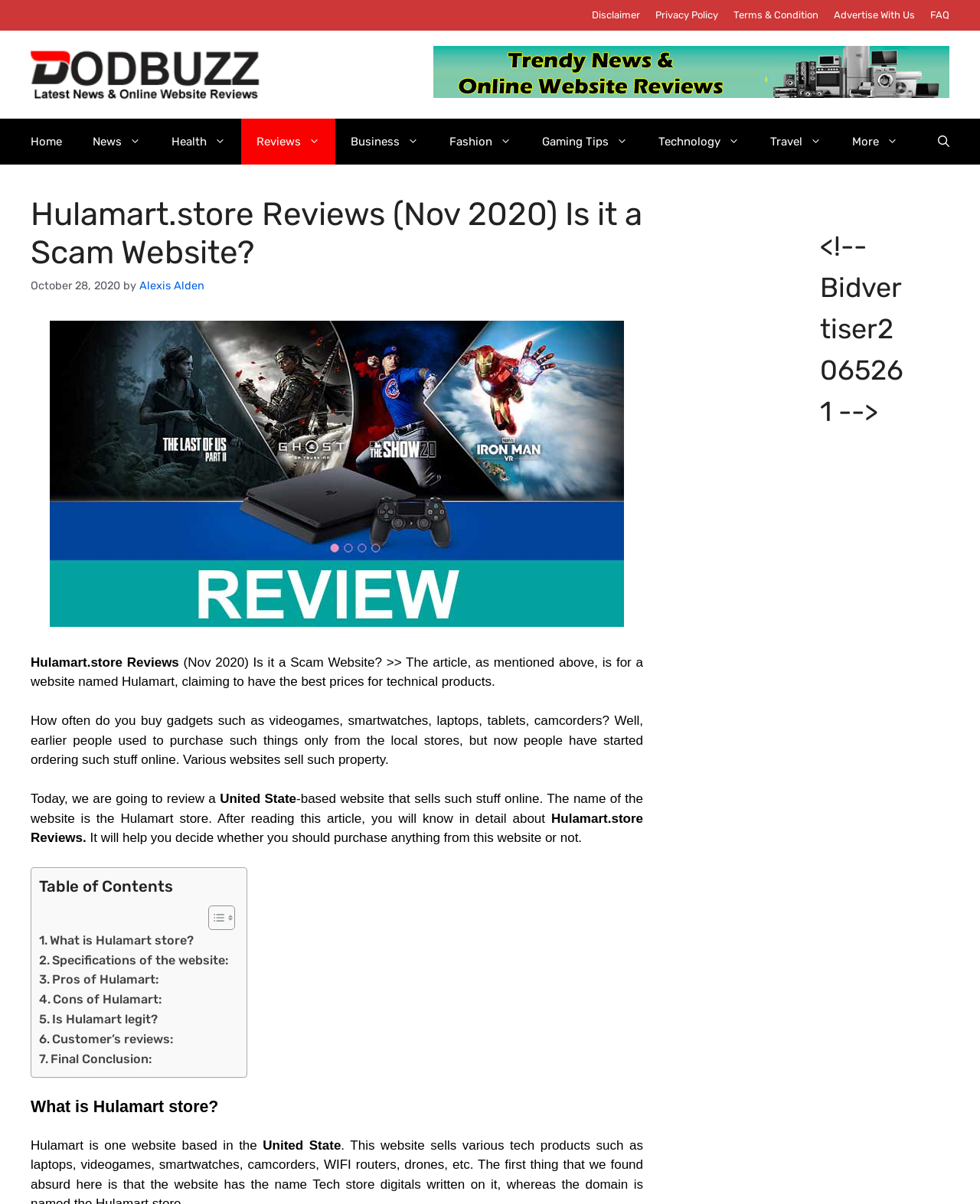Describe the webpage in detail, including text, images, and layout.

This webpage is a review article about Hulamart.store, a website that claims to have the best prices for technical products. At the top of the page, there is a banner with a link to the site and an image of the site's logo. Below the banner, there are several links to other pages on the site, including a disclaimer, privacy policy, terms and conditions, and FAQ.

The main content of the page is divided into sections, with headings and paragraphs of text. The article begins with an introduction to the topic of online shopping and the rise of websites like Hulamart.store. The author then provides a review of the website, including its specifications, pros and cons, and customer reviews.

To the right of the main content, there is a table of contents with links to different sections of the article. Below the table of contents, there are several links to other articles on the site, including a review of Hulamart.store.

At the bottom of the page, there are several complementary links, including a disclaimer, privacy policy, and terms and conditions. There is also a button to open a search function.

The page has a navigation menu at the top with links to different categories, including home, news, health, reviews, business, fashion, gaming tips, technology, and travel. There is also a search button at the top right corner of the page.

There are several images on the page, including the site's logo, a header ads banner, and an image related to the article's content. The page also has a date and time stamp, indicating when the article was published.